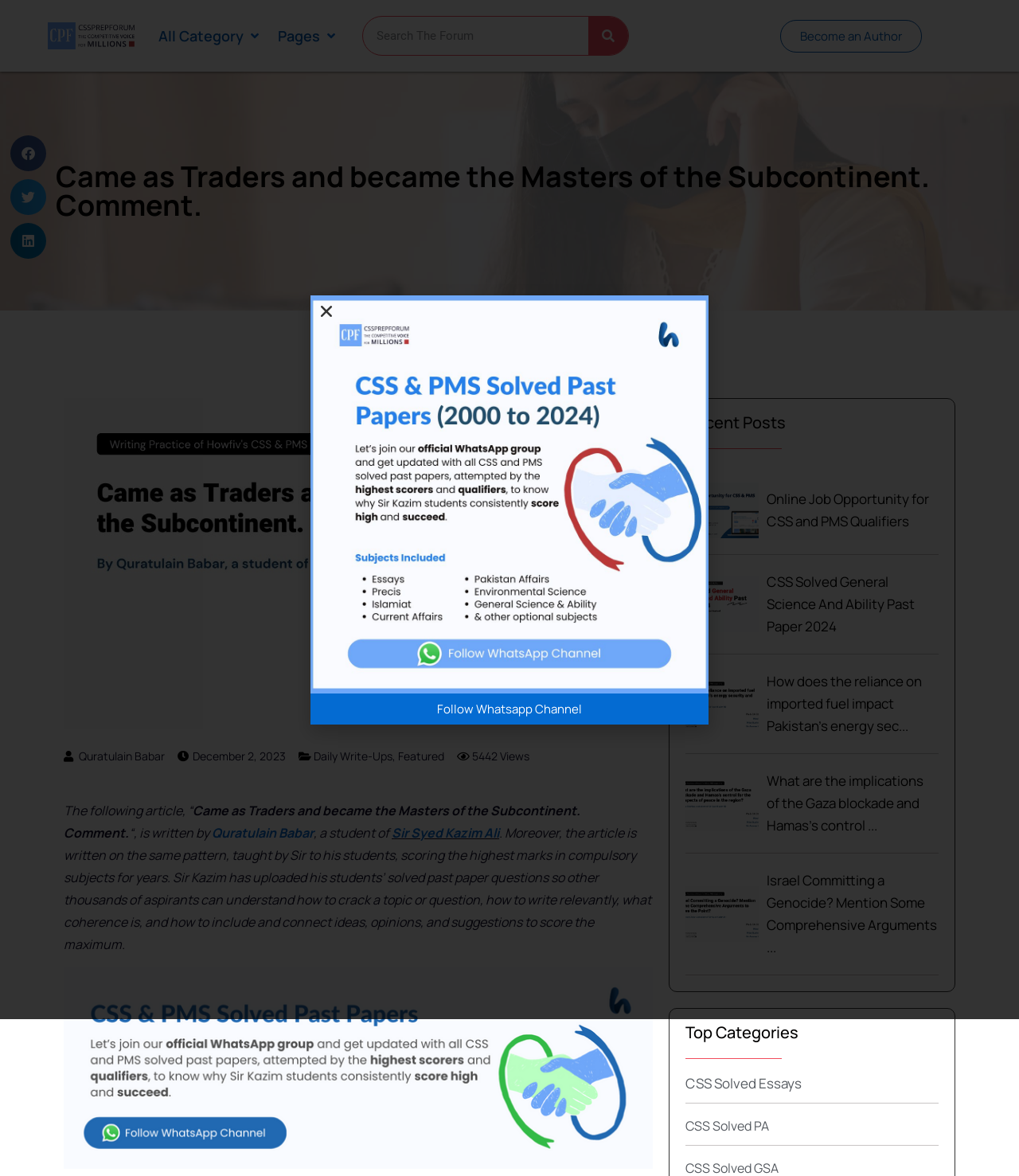Extract the text of the main heading from the webpage.

Came as Traders and became the Masters of the Subcontinent. Comment.